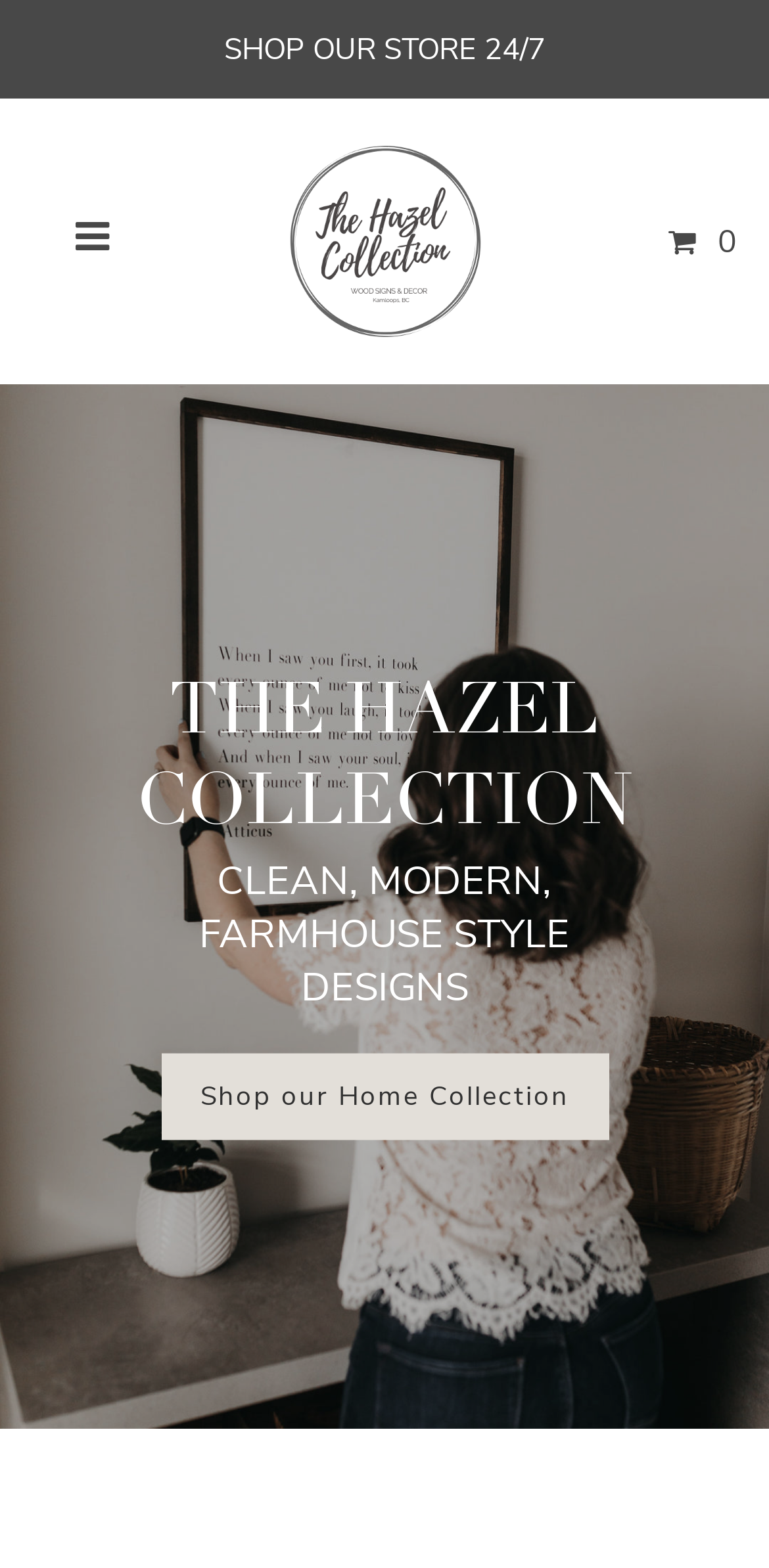Locate the bounding box for the described UI element: "alt="The Hazel Collection"". Ensure the coordinates are four float numbers between 0 and 1, formatted as [left, top, right, bottom].

[0.34, 0.075, 0.66, 0.233]